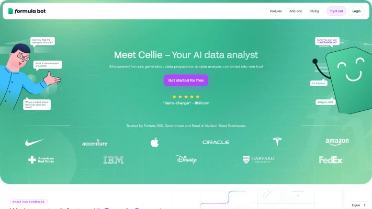Which companies have endorsed the Excel Formula Bot?
Provide a detailed answer to the question, using the image to inform your response.

The banner features significant logos of major companies, including Nike, Amazon, IBM, and Disney, indicating trusted industry endorsements for the Excel Formula Bot.